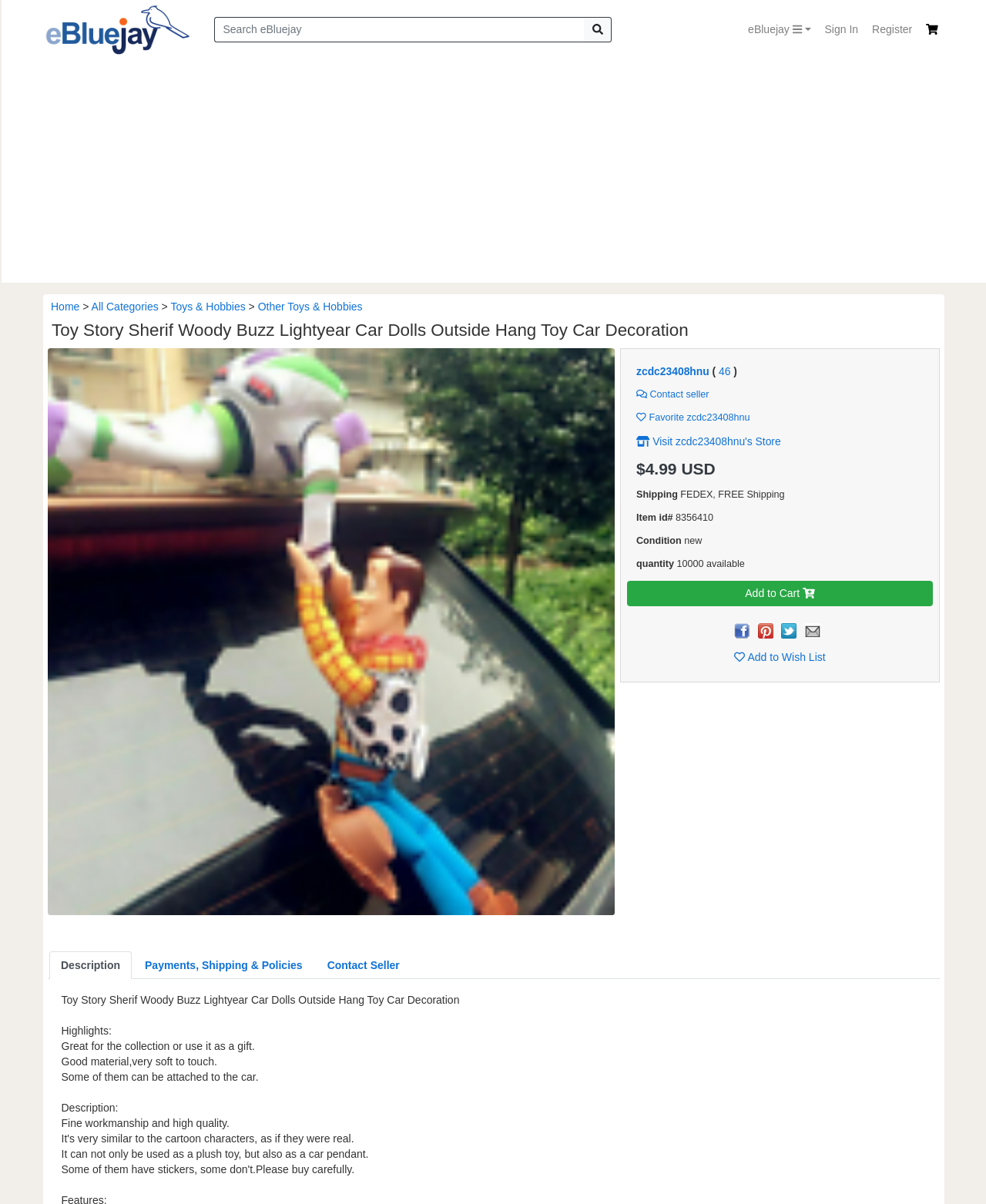Summarize the webpage with a detailed and informative caption.

This webpage is an online marketplace, specifically a product page for a Toy Story-themed item. At the top, there is a navigation bar with links to the homepage, search function, and user account options. Below this, there is a large image of the product, which is a set of Toy Story character dolls and a toy car.

To the left of the image, there is a column with links to various categories, including "Home", "All Categories", "Toys & Hobbies", and "Other Toys & Hobbies". Below this, there is a heading with the product title, "Toy Story Sherif Woody Buzz Lightyear Car Dolls Outside Hang Toy Car Decoration".

On the right side of the image, there is a section with product details, including the price, "$4.99 USD", and information about shipping, condition, and quantity. There is also a button to "Add to Cart" and links to add the item to a wishlist or contact the seller.

Below the product image, there are four tabs: "Description", "Payments, Shipping & Policies", "Contact Seller", and another tab with no label. The "Description" tab is currently selected and displays a detailed description of the product, including its features and uses.

There are several small images scattered throughout the page, including icons for the wishlist and contact seller links, as well as a small image of a shopping cart.